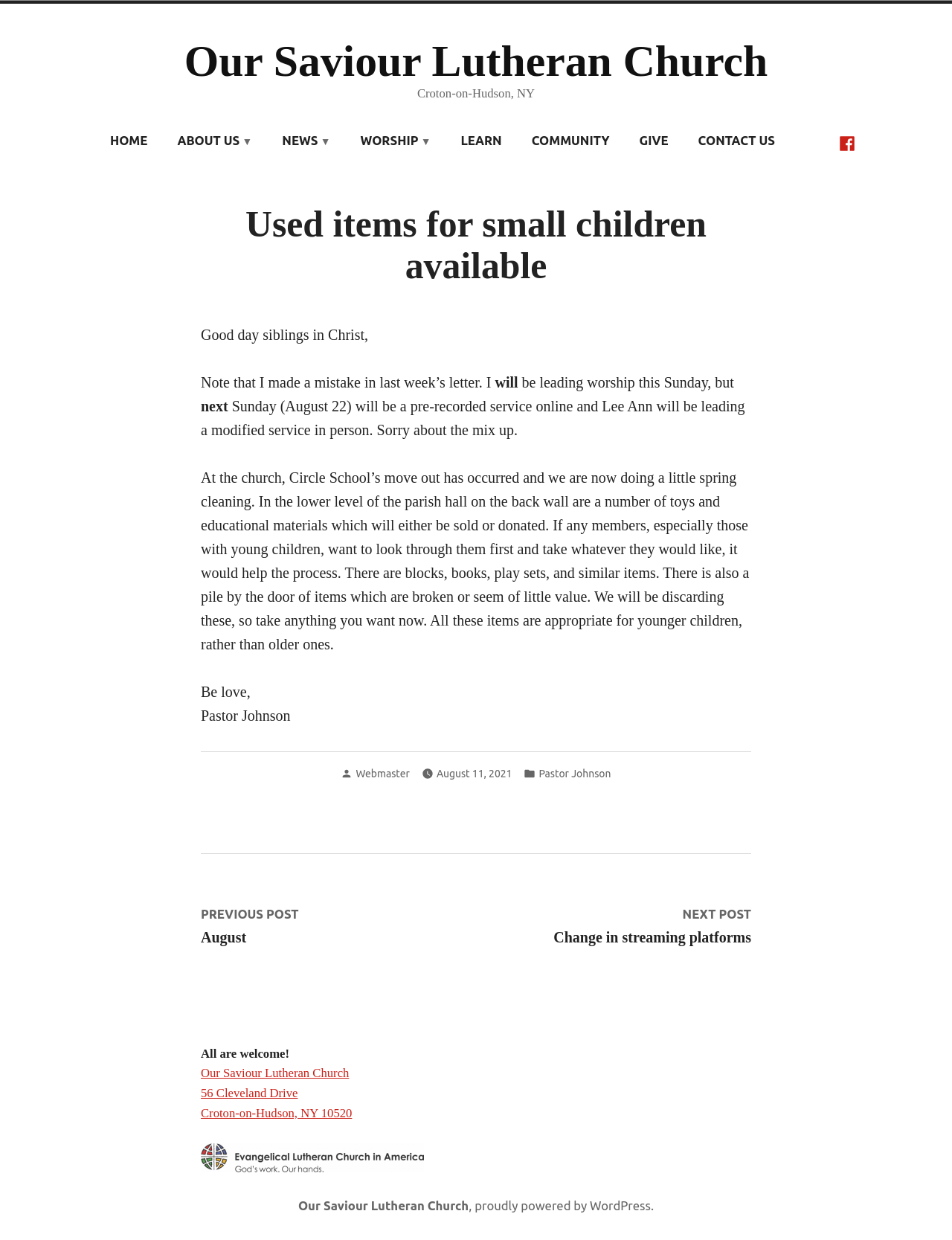Please mark the clickable region by giving the bounding box coordinates needed to complete this instruction: "Go to the 'Our Saviour Lutheran Church' website".

[0.194, 0.029, 0.806, 0.069]